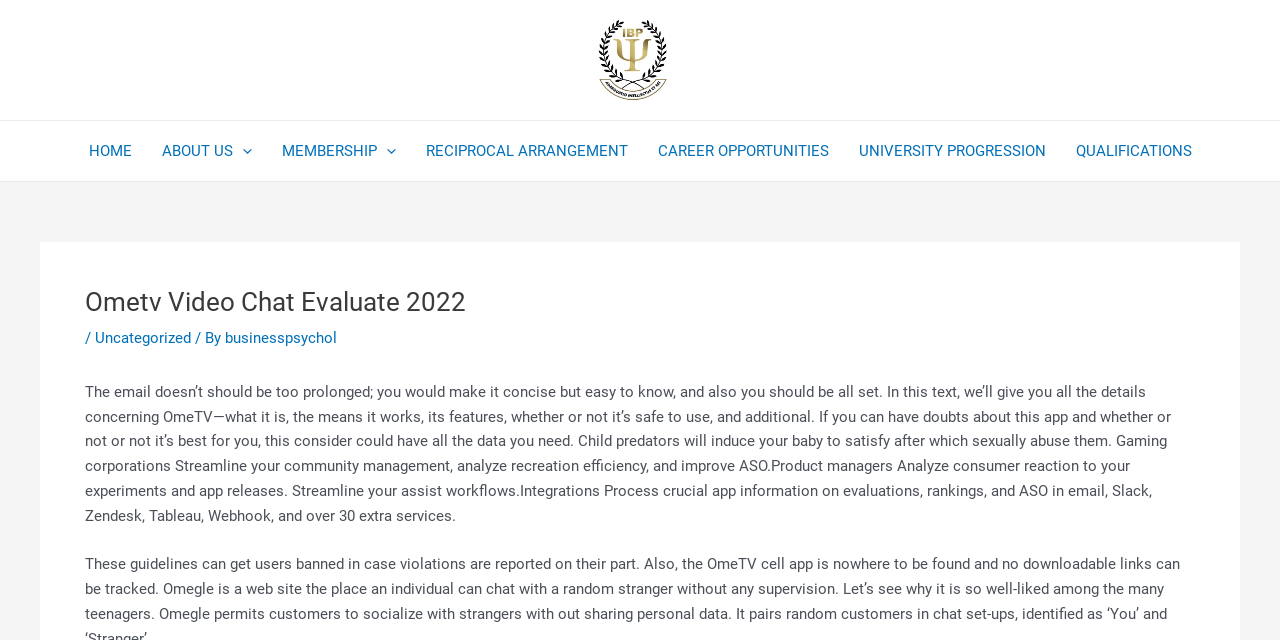What is mentioned as a potential risk of using OmeTV?
Based on the screenshot, provide your answer in one word or phrase.

Child predators